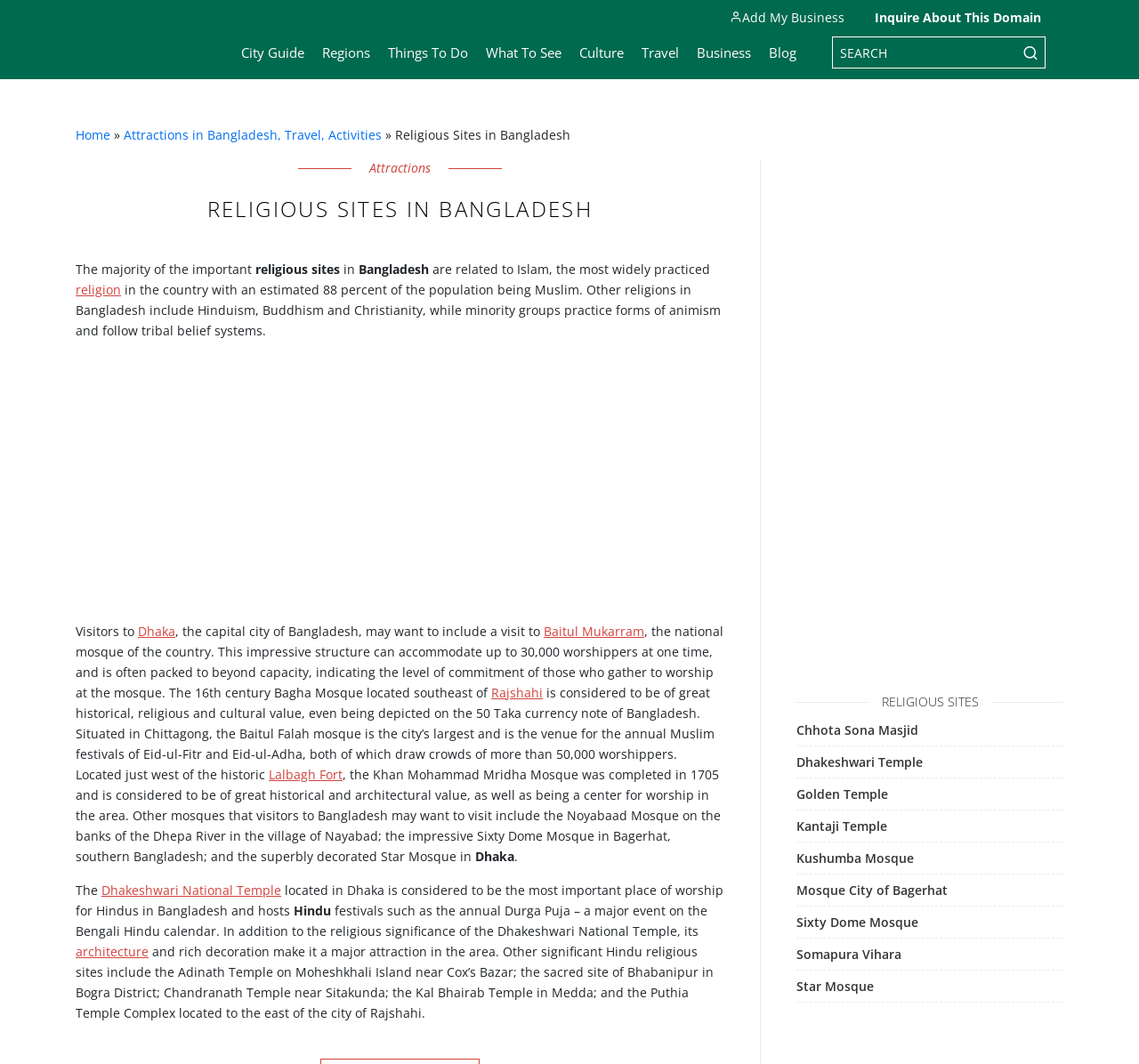What is the majority of the important religious sites in Bangladesh related to?
Provide a detailed and well-explained answer to the question.

According to the webpage, the majority of the important religious sites in Bangladesh are related to Islam, which is the most widely practiced religion in the country with an estimated 88 percent of the population being Muslim.